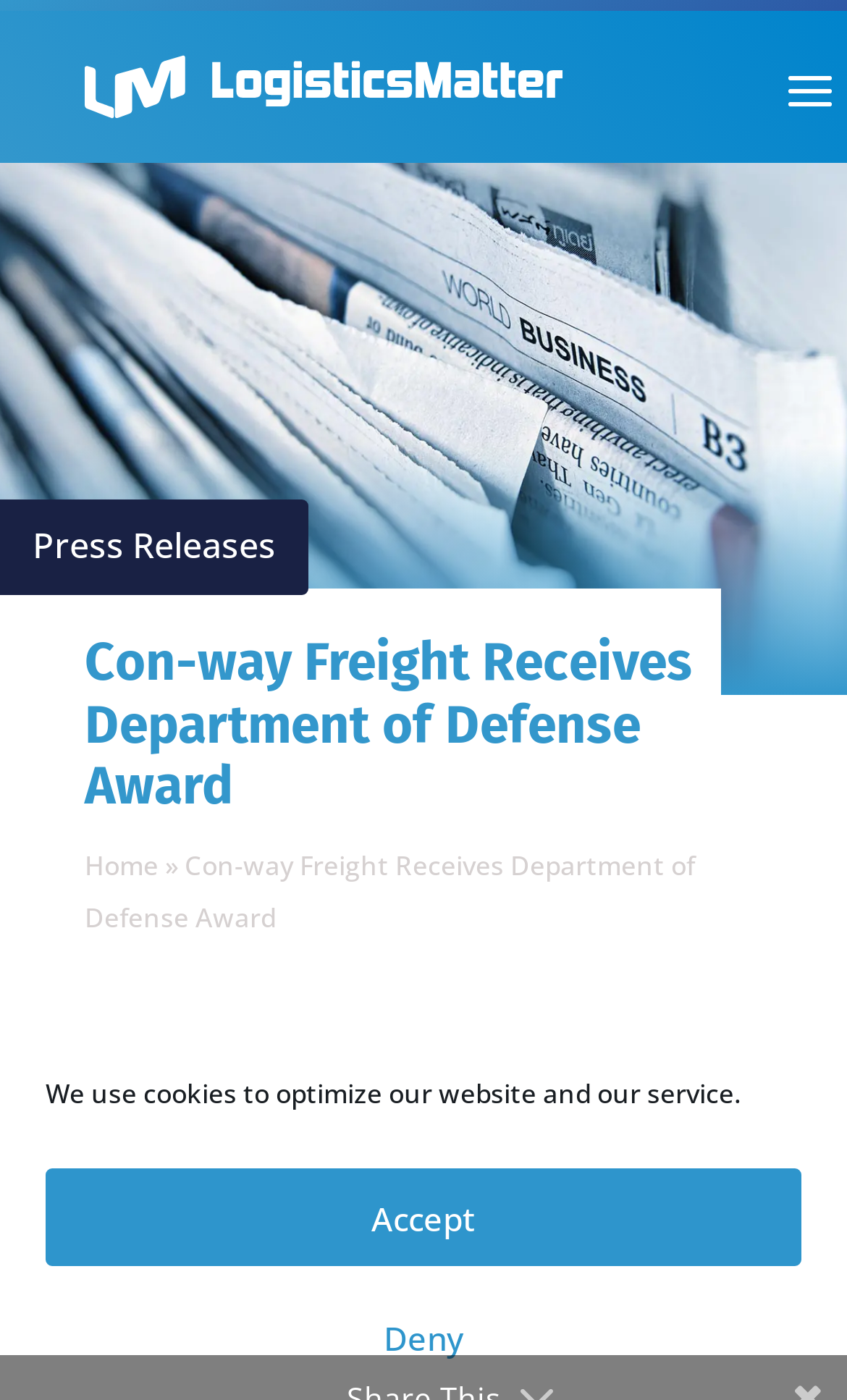Locate the bounding box coordinates of the UI element described by: "Press Releases". Provide the coordinates as four float numbers between 0 and 1, formatted as [left, top, right, bottom].

[0.038, 0.372, 0.326, 0.406]